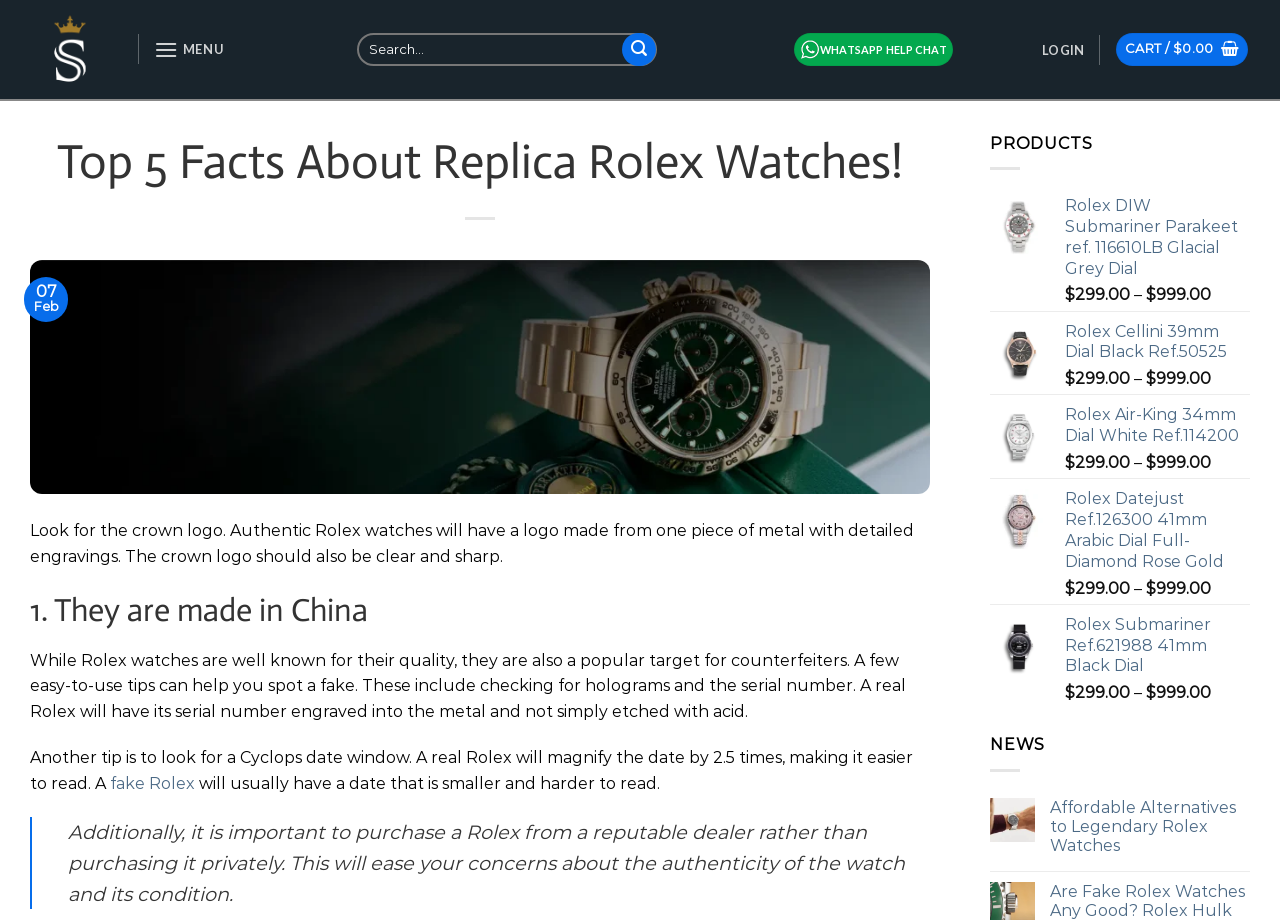Predict the bounding box of the UI element that fits this description: "parent_node: Search for: name="s" placeholder="Search…"".

[0.279, 0.036, 0.513, 0.072]